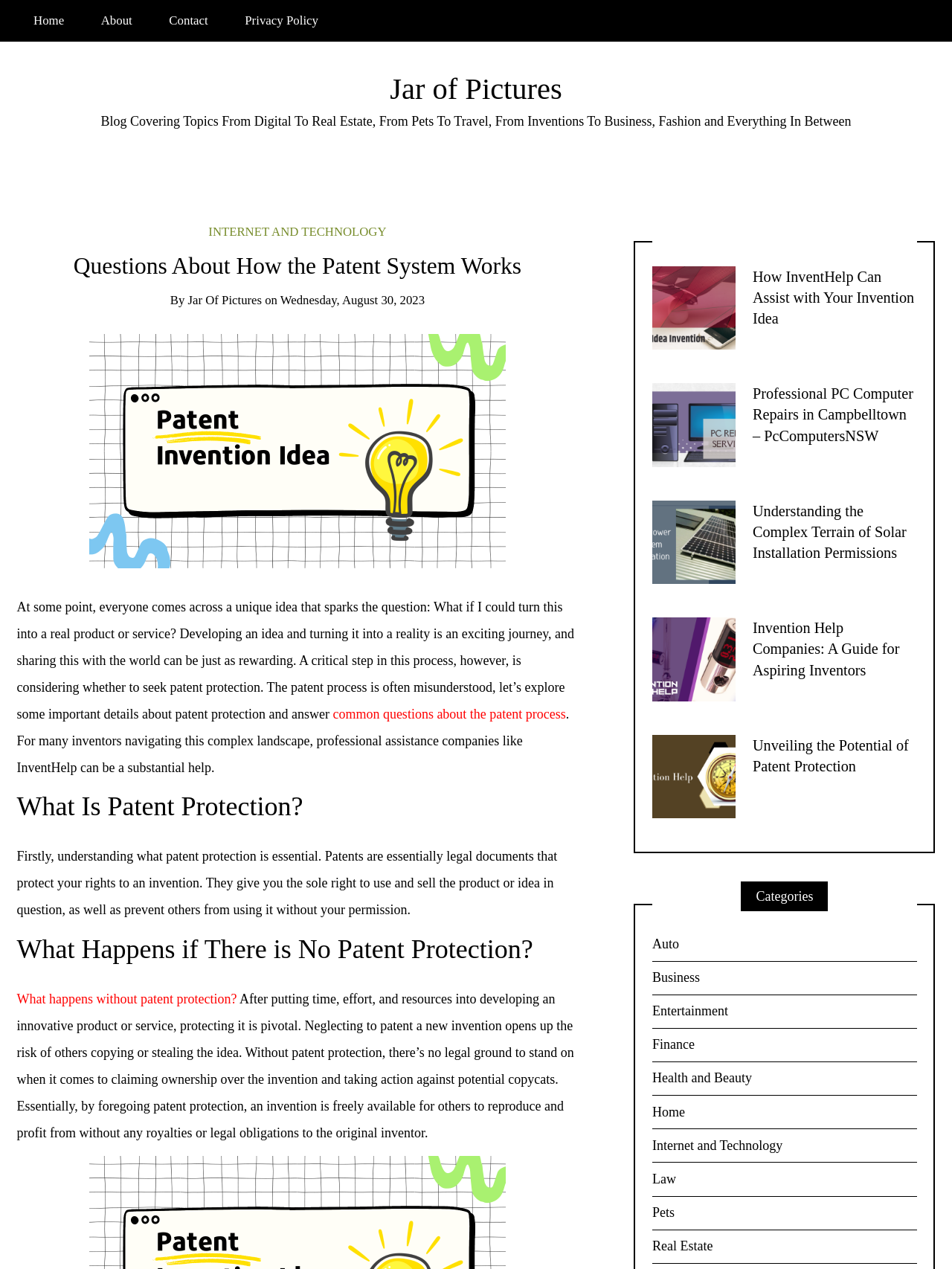Locate the bounding box coordinates of the UI element described by: "Contact". The bounding box coordinates should consist of four float numbers between 0 and 1, i.e., [left, top, right, bottom].

[0.16, 0.0, 0.236, 0.033]